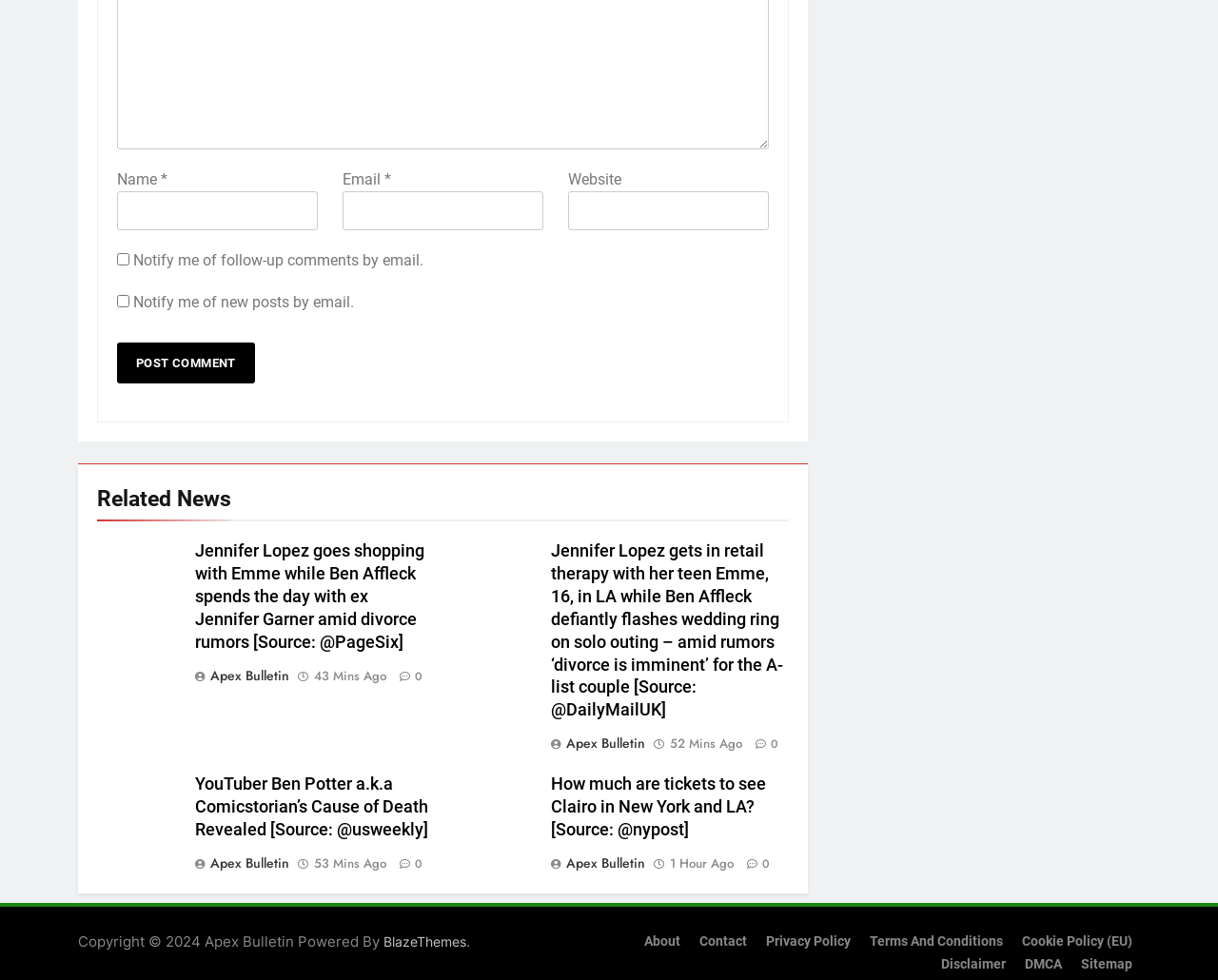What is the source of the second article?
Look at the screenshot and respond with a single word or phrase.

DailyMailUK